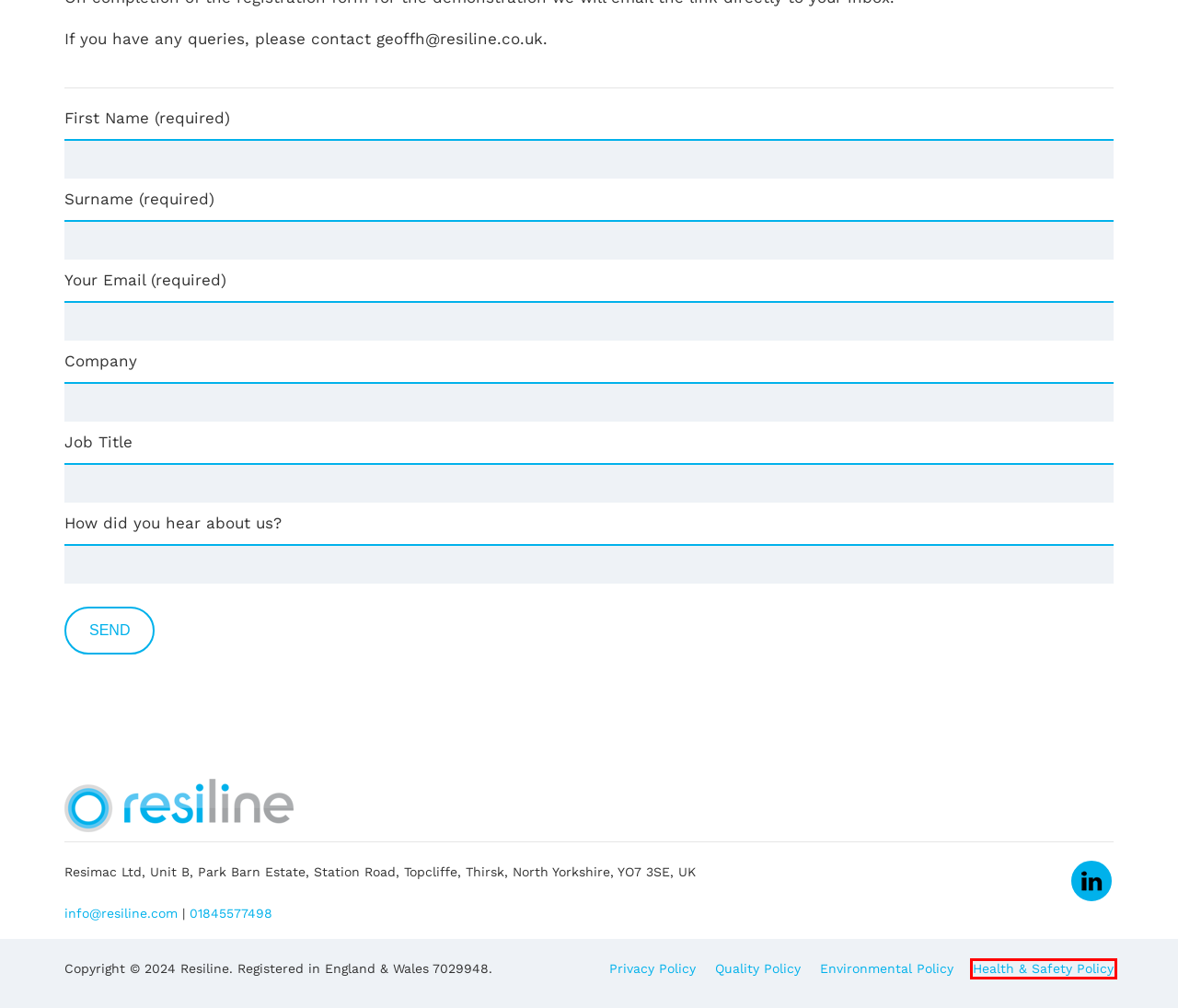You have a screenshot showing a webpage with a red bounding box around a UI element. Choose the webpage description that best matches the new page after clicking the highlighted element. Here are the options:
A. Quality Policy : Resiline
B. Sewer and Wastewater Pipes : Resiline
C. Privacy Policy : Resiline
D. Contact : Resiline
E. Resiline
F. Latest News : Resiline
G. Health & Safety Policy : Resiline
H. About : Resiline

G